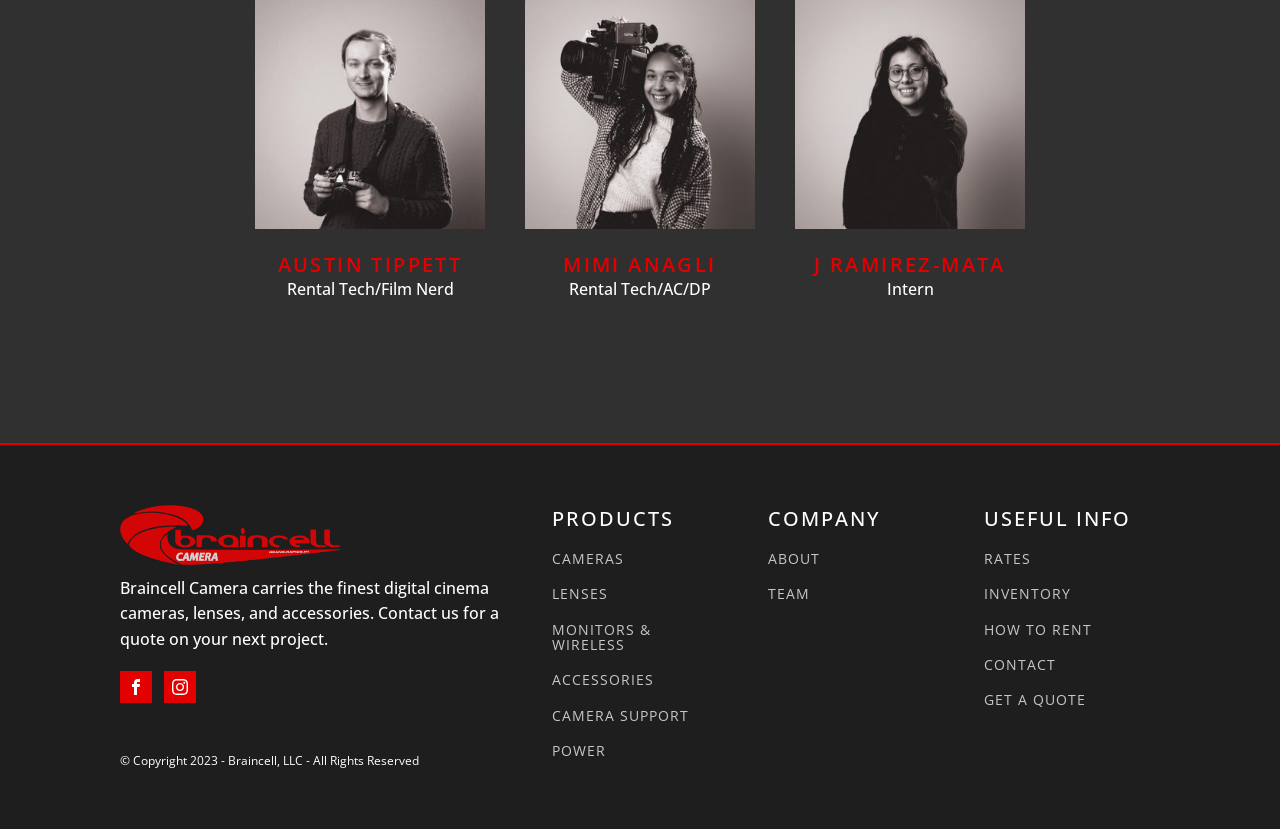Use the information in the screenshot to answer the question comprehensively: What social media platforms does the company have?

The company has links to its Facebook and Instagram pages, as indicated by the 'Visit our Facebook' and 'Visit our Instagram' links.